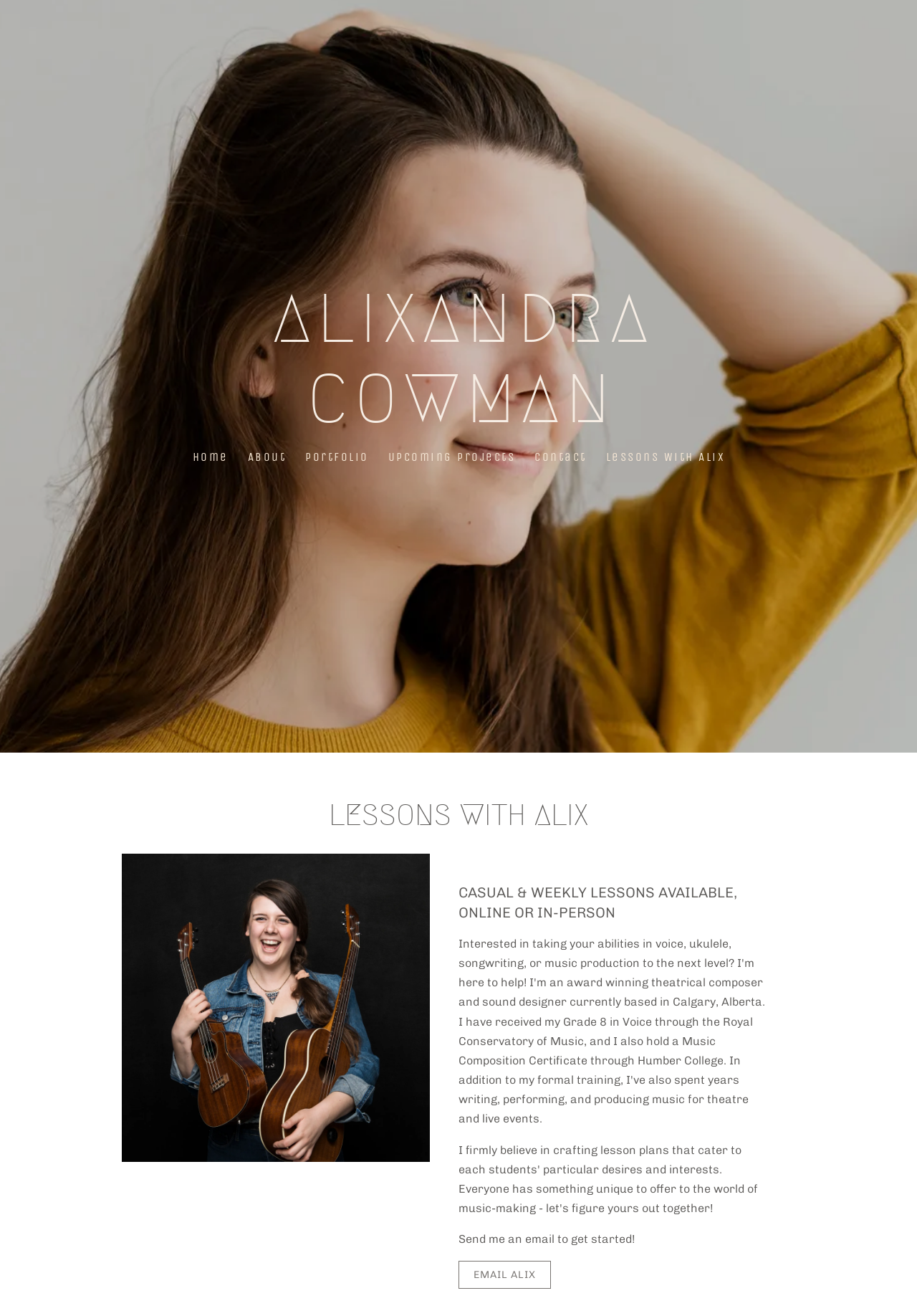What is the format of the lessons?
Answer with a single word or phrase by referring to the visual content.

Online or in-person